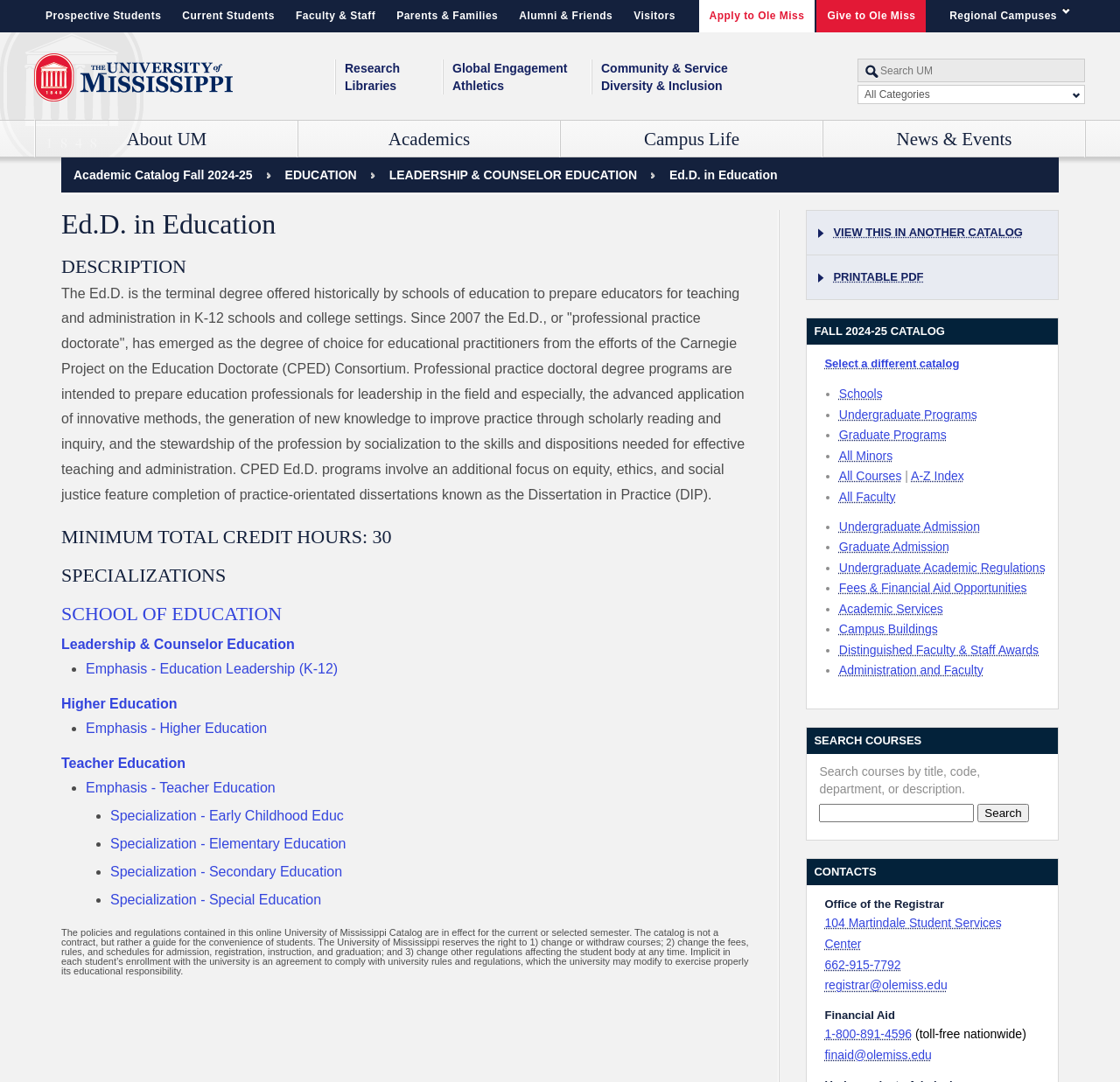What is the purpose of the 'Apply to Ole Miss' link?
Answer the question with a single word or phrase by looking at the picture.

To apply to the university